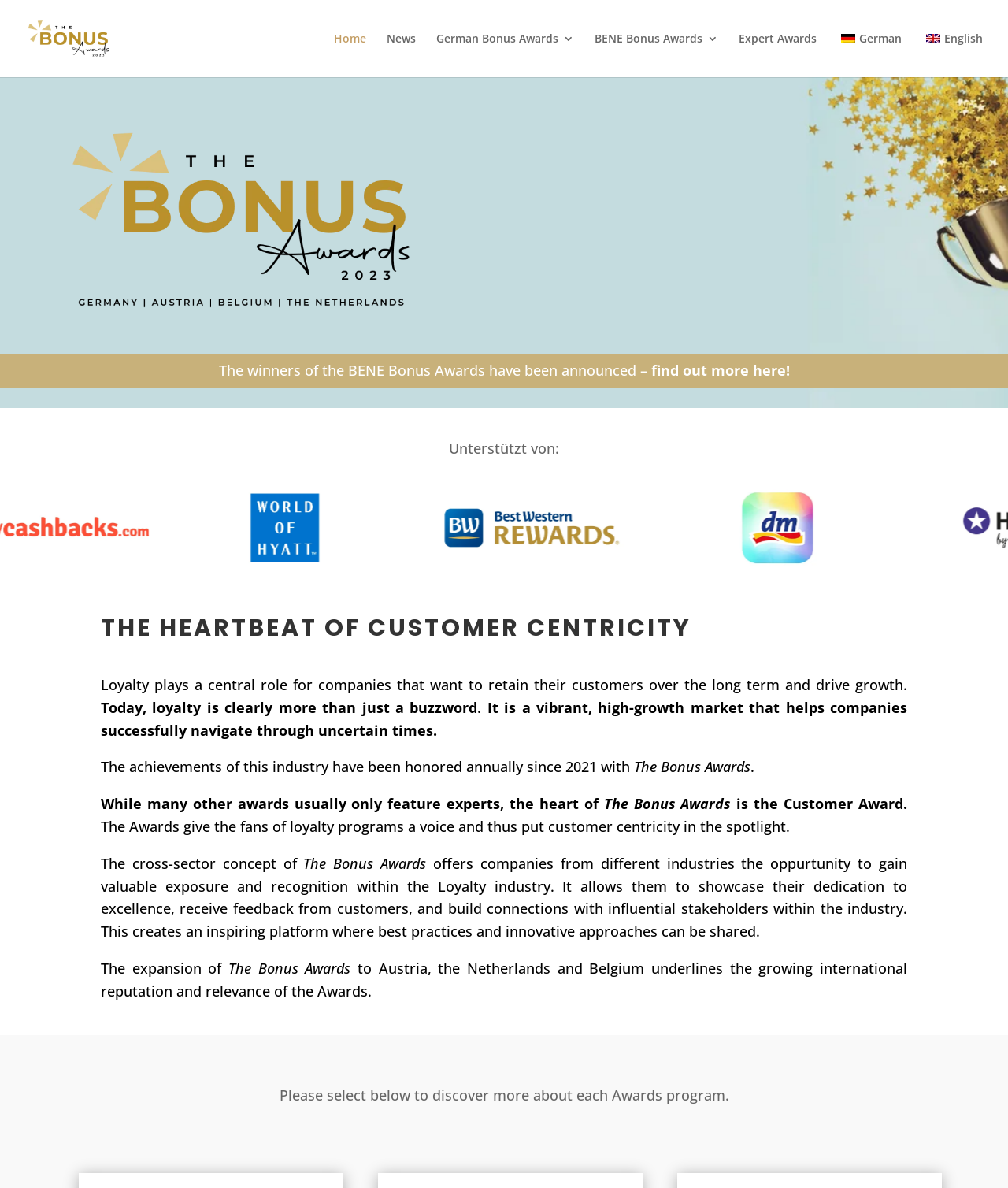Create a detailed narrative describing the layout and content of the webpage.

The webpage is the homepage of thebonusawards.com, a website that appears to be dedicated to an awards program for loyalty programs. At the top left corner, there is a logo of the website, which is an image with the text "thebonusawards.com". Next to the logo, there is a navigation menu with links to "Home", "News", "German Bonus Awards 3", "BENE Bonus Awards 3", "Expert Awards", and language options "de_DE German" and "en_GB English", each accompanied by a small flag icon.

Below the navigation menu, there is a large image with the text "Bonus Awards" in the center. Underneath the image, there is a section with a heading "THE HEARTBEAT OF CUSTOMER CENTRICITY" in a large font. This section contains several paragraphs of text that describe the importance of loyalty programs for companies and how the Bonus Awards program honors achievements in this industry.

The text explains that the Bonus Awards program is unique in that it features a Customer Award, which gives customers a voice and puts customer centricity in the spotlight. The program is cross-sector, allowing companies from different industries to participate and showcase their dedication to excellence. The text also mentions that the program has expanded to Austria, the Netherlands, and Belgium, underlining its growing international reputation.

At the bottom of the page, there is a call-to-action text "Please select below to discover more about each Awards program." However, there are no visible links or buttons below this text.